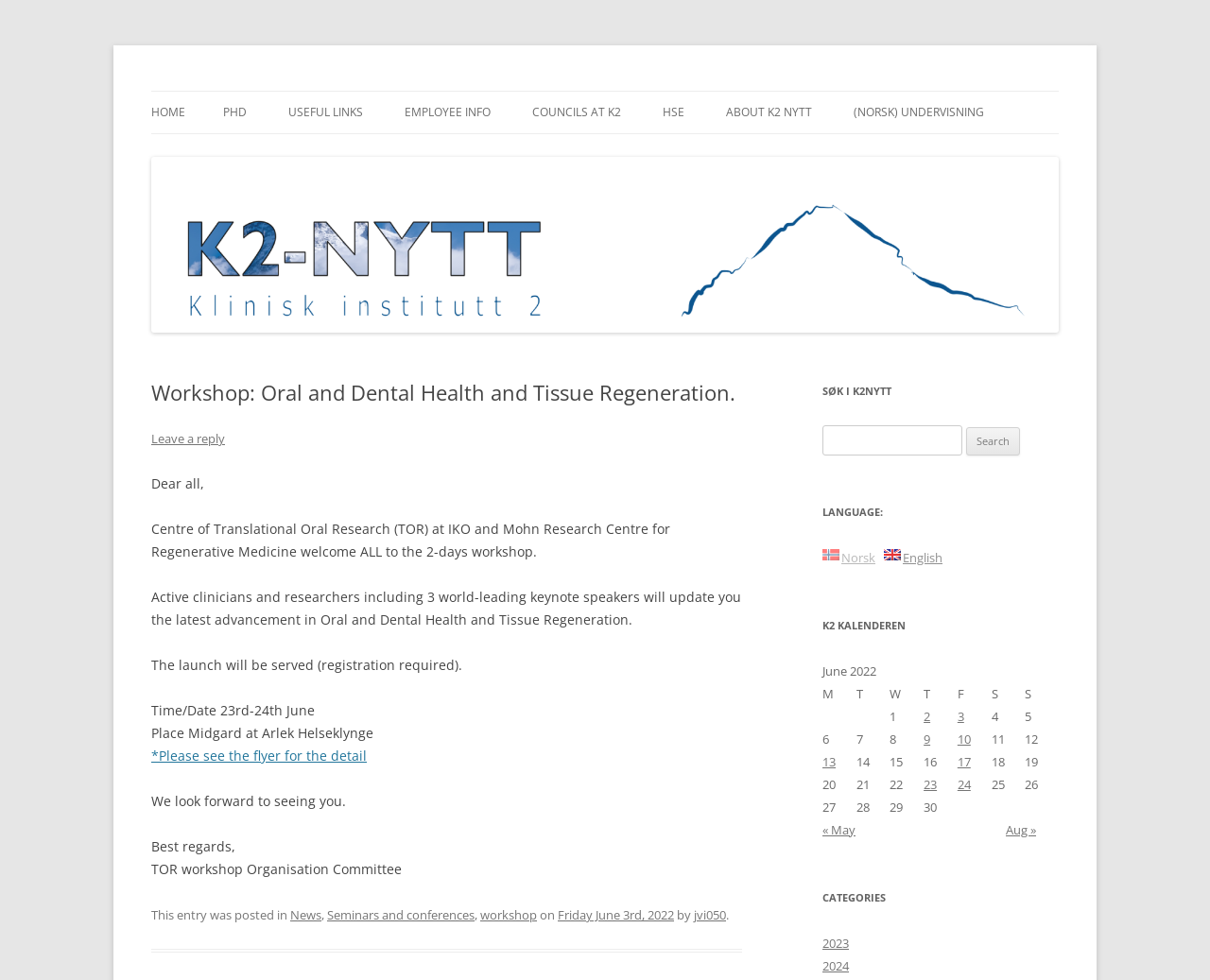Answer this question using a single word or a brief phrase:
Where will the workshop take place?

Midgard at Arlek Helseklynge